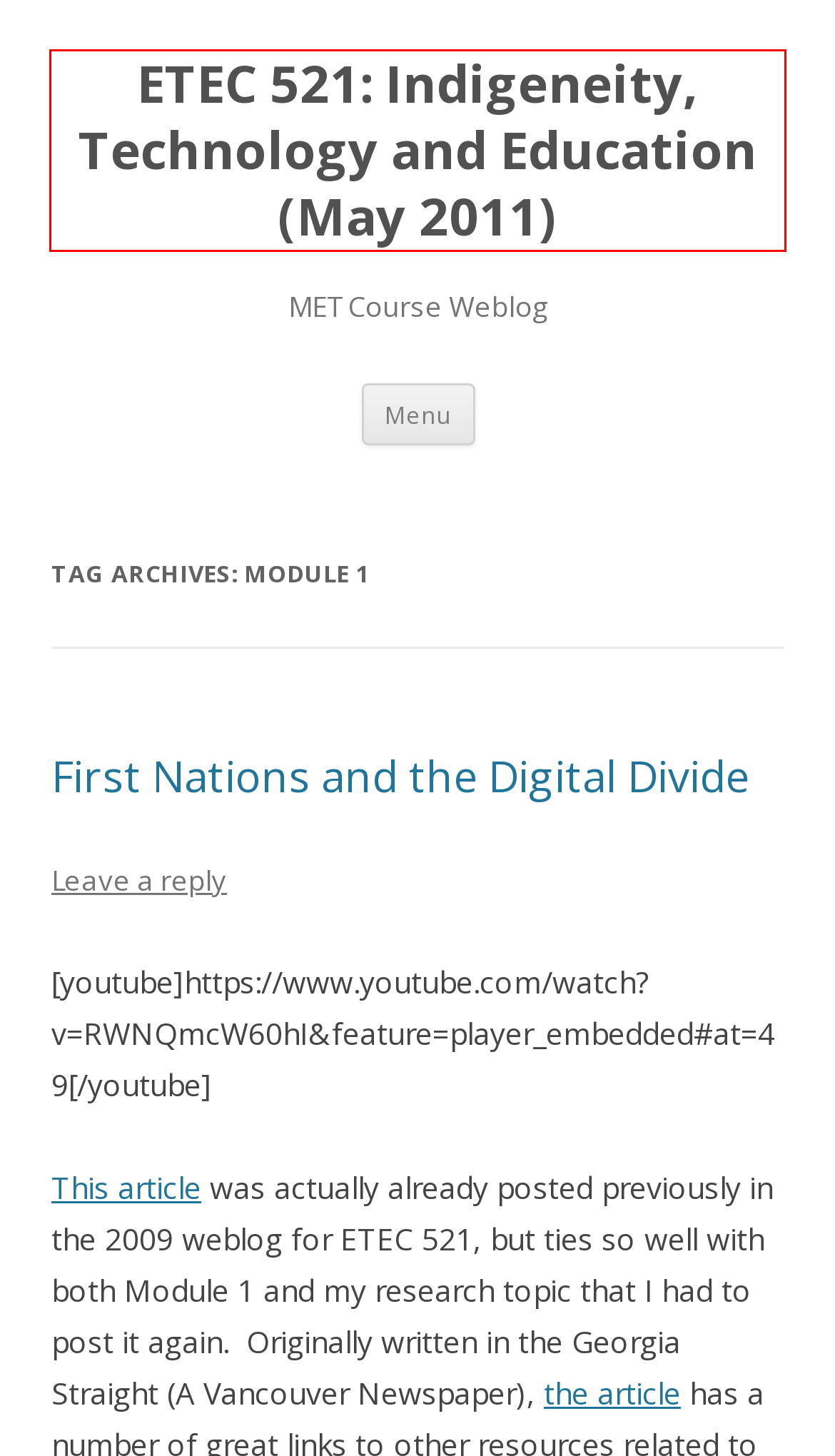Given a screenshot of a webpage with a red bounding box highlighting a UI element, determine which webpage description best matches the new webpage that appears after clicking the highlighted element. Here are the candidates:
A. Students - Indigenous Portal
B. Sunchild E-Learning Community  | ETEC 521: Indigeneity, Technology and Education (May 2011)
C. smyers | ETEC 521: Indigeneity, Technology and Education (May 2011)
D. Doug Connery | ETEC 521: Indigeneity, Technology and Education (May 2011)
E. First Nations and the Digital Divide | ETEC 521: Indigeneity, Technology and Education (May 2011)
F. Gitxaata | ETEC 521: Indigeneity, Technology and Education (May 2011)
G. ETEC 521: Indigeneity, Technology and Education (May 2011) | MET Course Weblog
H. Grameen Bank | ETEC 521: Indigeneity, Technology and Education (May 2011)

G